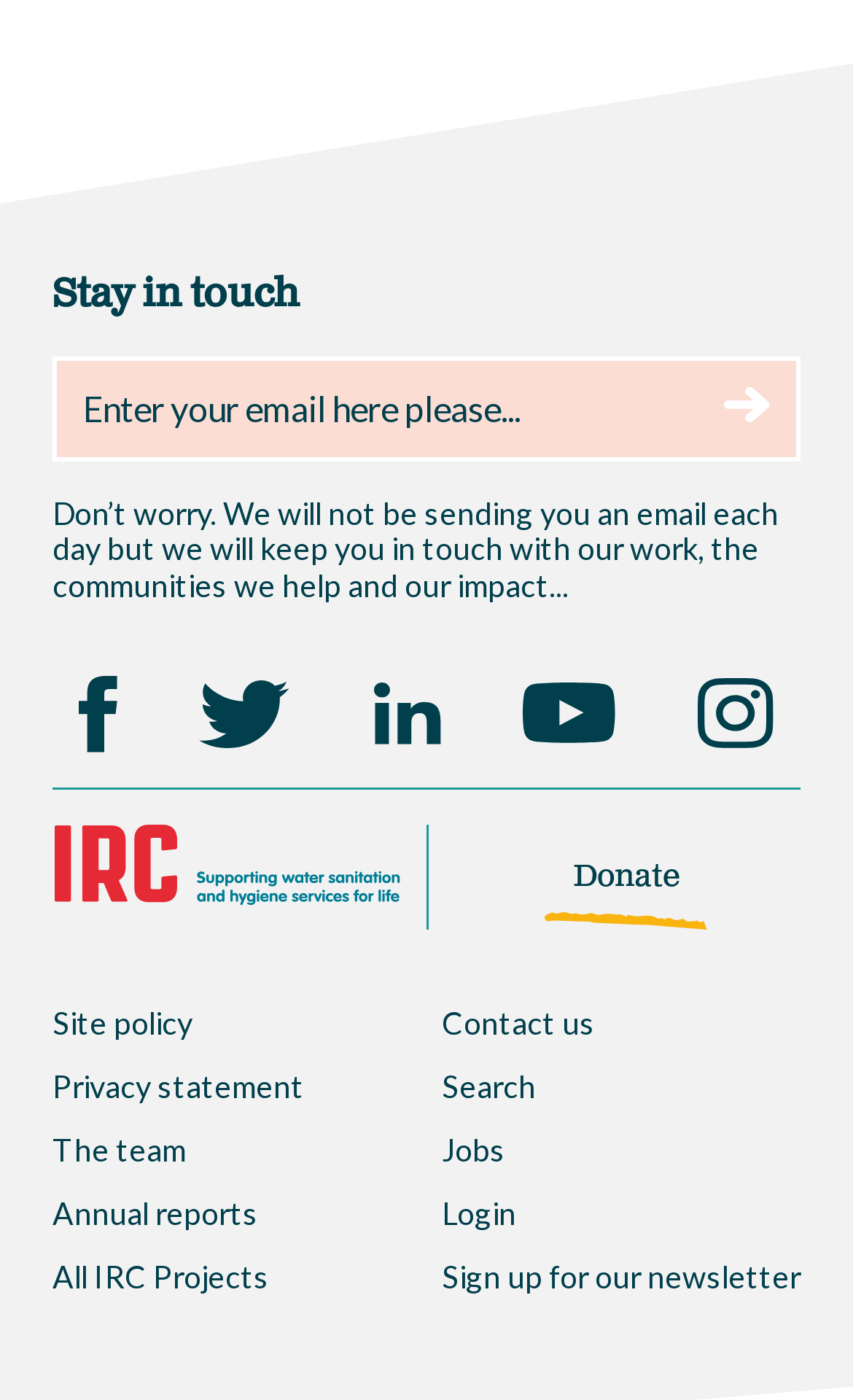Please find the bounding box coordinates for the clickable element needed to perform this instruction: "Search".

[0.518, 0.762, 0.628, 0.789]